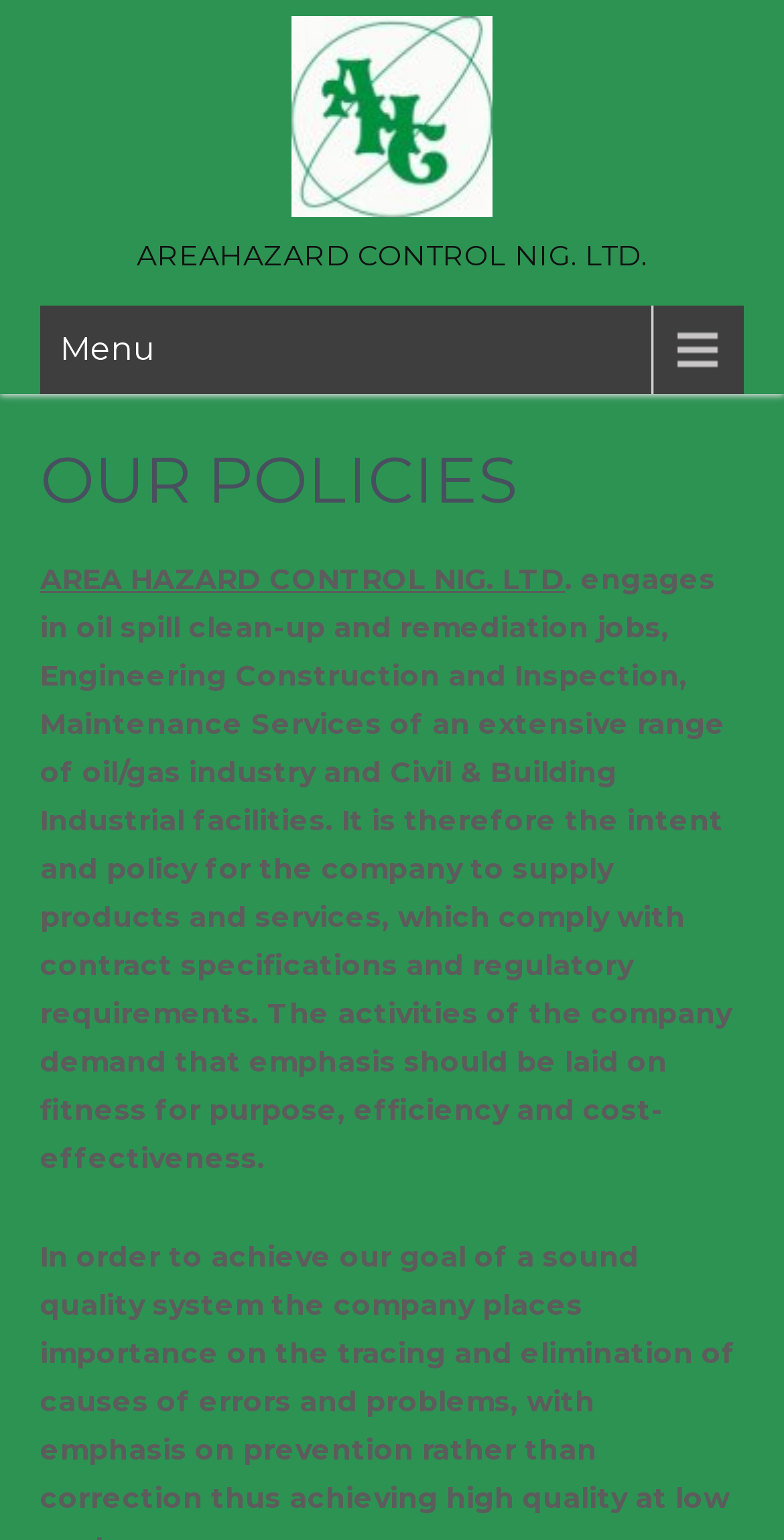Write an exhaustive caption that covers the webpage's main aspects.

The webpage is titled "Our Policies" and appears to be a company's policy page. At the top, there is a layout table that spans most of the width of the page. Within this table, there is a link located near the center, and a static text element "AREAHAZARD CONTROL NIG. LTD." positioned above it.

Below the layout table, there is a link labeled "Menu" that stretches across most of the page's width. Underneath the "Menu" link, there is a header section that contains a heading element "OUR POLICIES" which is centered at the top of this section.

Further down, there is a static text element "AREA HAZARD CONTROL NIG. LTD" positioned near the top-left corner of the page. Below this text, there is a lengthy paragraph of text that describes the company's policy, stating that it engages in various services such as oil spill clean-up, engineering construction, and maintenance services, and that it aims to supply products and services that comply with contract specifications and regulatory requirements. This paragraph of text takes up a significant portion of the page's height.